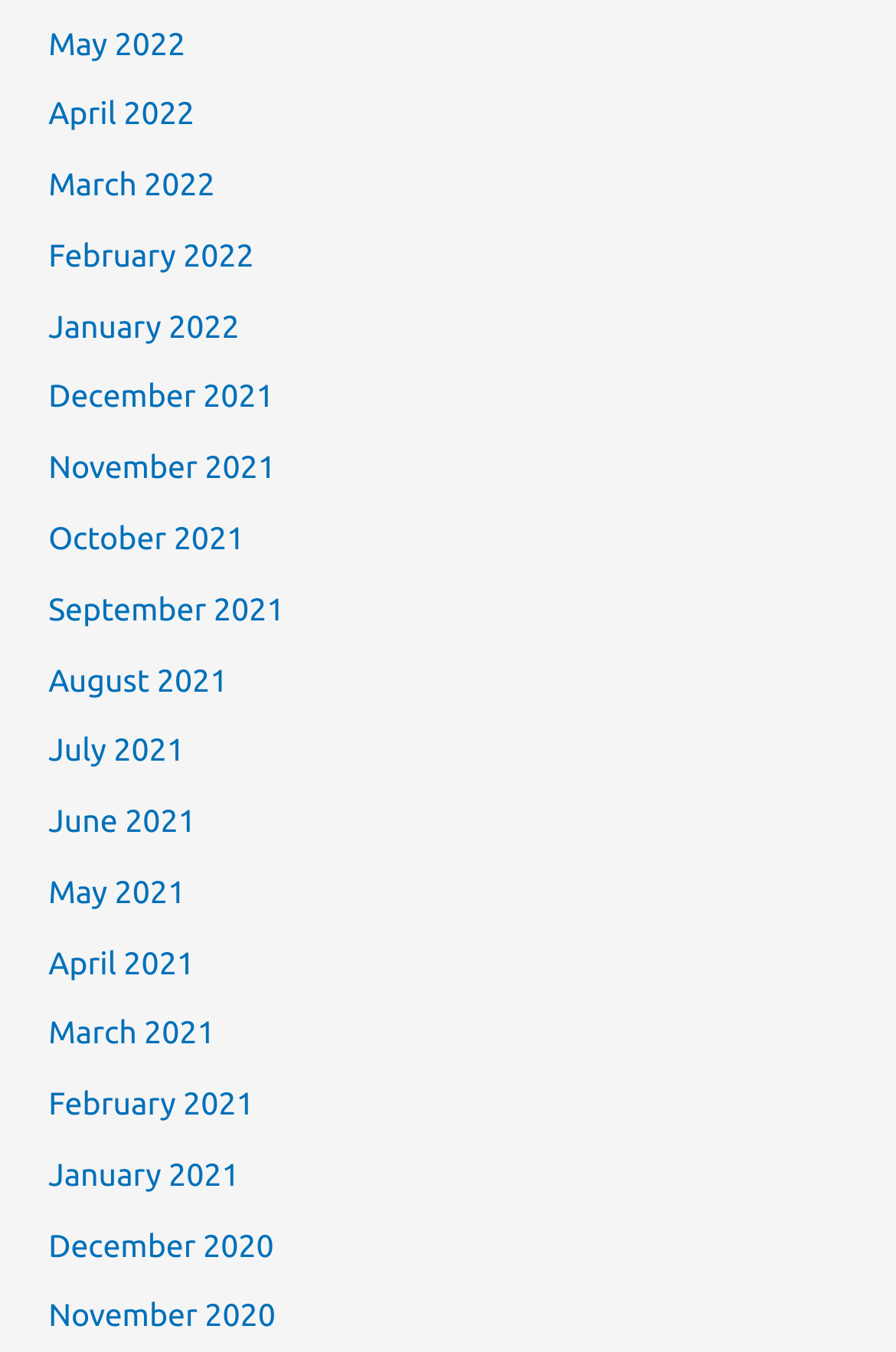Provide the bounding box coordinates for the area that should be clicked to complete the instruction: "view May 2022".

[0.054, 0.018, 0.207, 0.045]